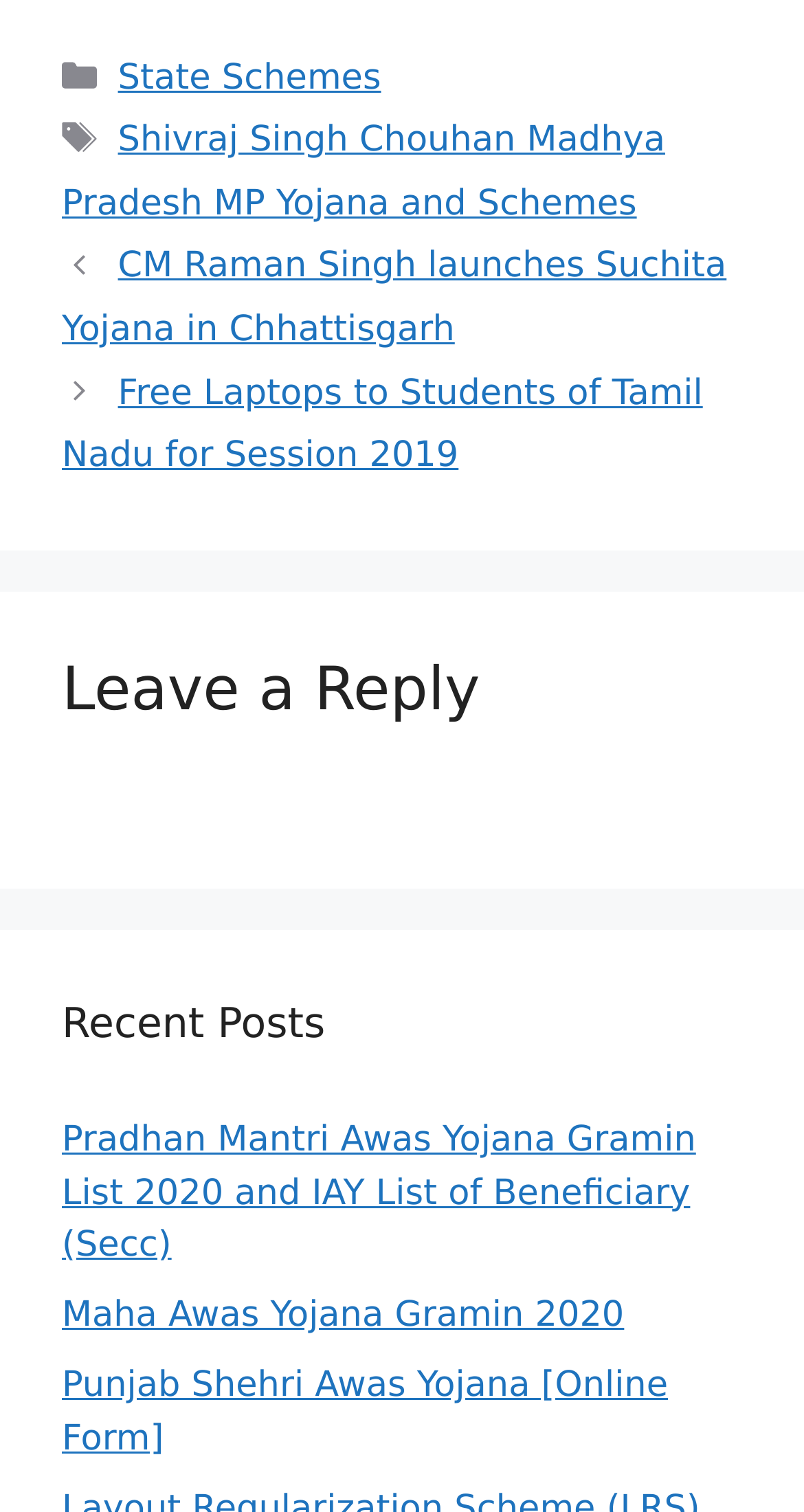Please answer the following question using a single word or phrase: 
How many recent posts are listed?

4